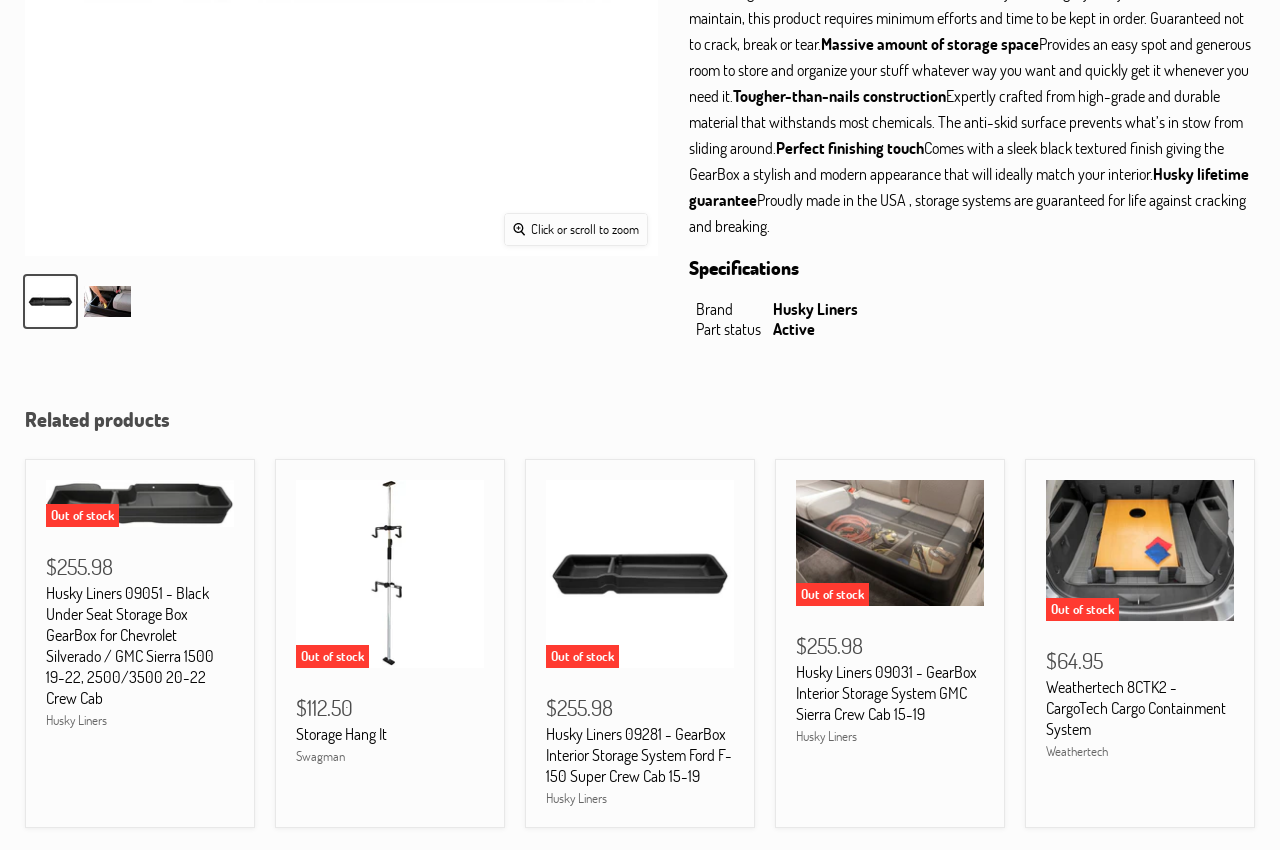Determine the bounding box of the UI element mentioned here: "Storage Hang It". The coordinates must be in the format [left, top, right, bottom] with values ranging from 0 to 1.

[0.231, 0.85, 0.302, 0.875]